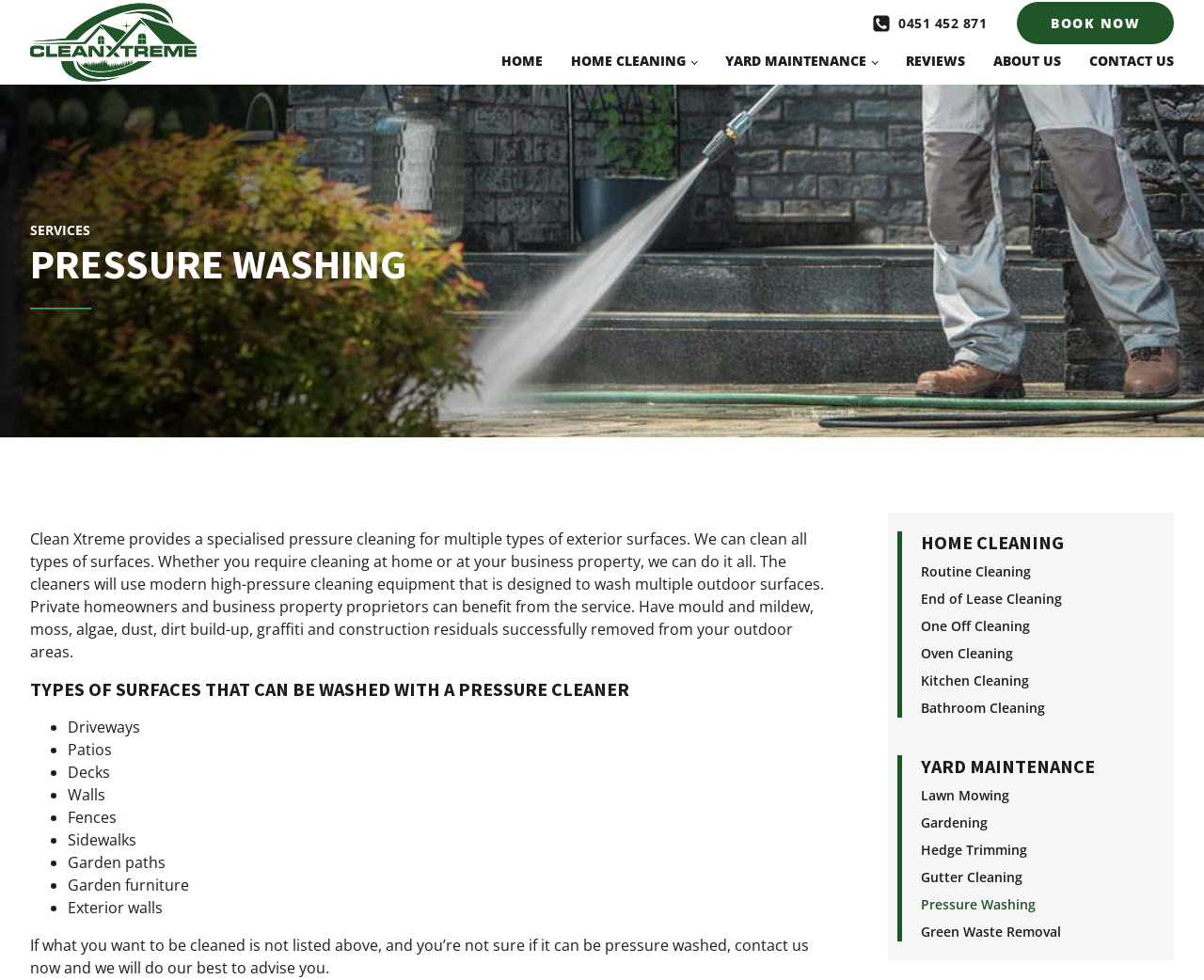Offer a detailed account of what is visible on the webpage.

The webpage is about Clean Xtreme, a company that provides specialized pressure cleaning services for various exterior surfaces. At the top left corner, there is a logo of Clean Xtreme, which is an image with the company name. Below the logo, there are several links to different pages, including HOME, HOME CLEANING, YARD MAINTENANCE, REVIEWS, ABOUT US, and CONTACT US.

On the top right corner, there is a phone number, 0451 452 871, accompanied by a phone-square icon. Next to it, there is a BOOK NOW link. 

The main content of the webpage is divided into two sections. The first section is about pressure washing services. It starts with a heading "PRESSURE WASHING" and a paragraph describing the services provided by Clean Xtreme. The company can clean all types of surfaces, including those at home or business properties, using modern high-pressure cleaning equipment. The paragraph also mentions the benefits of the service, including the removal of mould, mildew, moss, algae, dust, dirt, graffiti, and construction residuals.

Below the paragraph, there is a heading "TYPES OF SURFACES THAT CAN BE WASHED WITH A PRESSURE CLEANER" followed by a list of surfaces that can be cleaned, including driveways, patios, decks, walls, fences, sidewalks, garden paths, and garden furniture. 

The second section is about other services provided by Clean Xtreme, including HOME CLEANING, YARD MAINTENANCE, and others. Each service has a heading and several links to sub-services. For example, under HOME CLEANING, there are links to Routine Cleaning, End of Lease Cleaning, One Off Cleaning, Oven Cleaning, Kitchen Cleaning, and Bathroom Cleaning. Under YARD MAINTENANCE, there are links to Lawn Mowing, Gardening, Hedge Trimming, Gutter Cleaning, Pressure Washing, and Green Waste Removal.

At the bottom of the page, there is a note encouraging users to contact Clean Xtreme if they are unsure about the services provided.